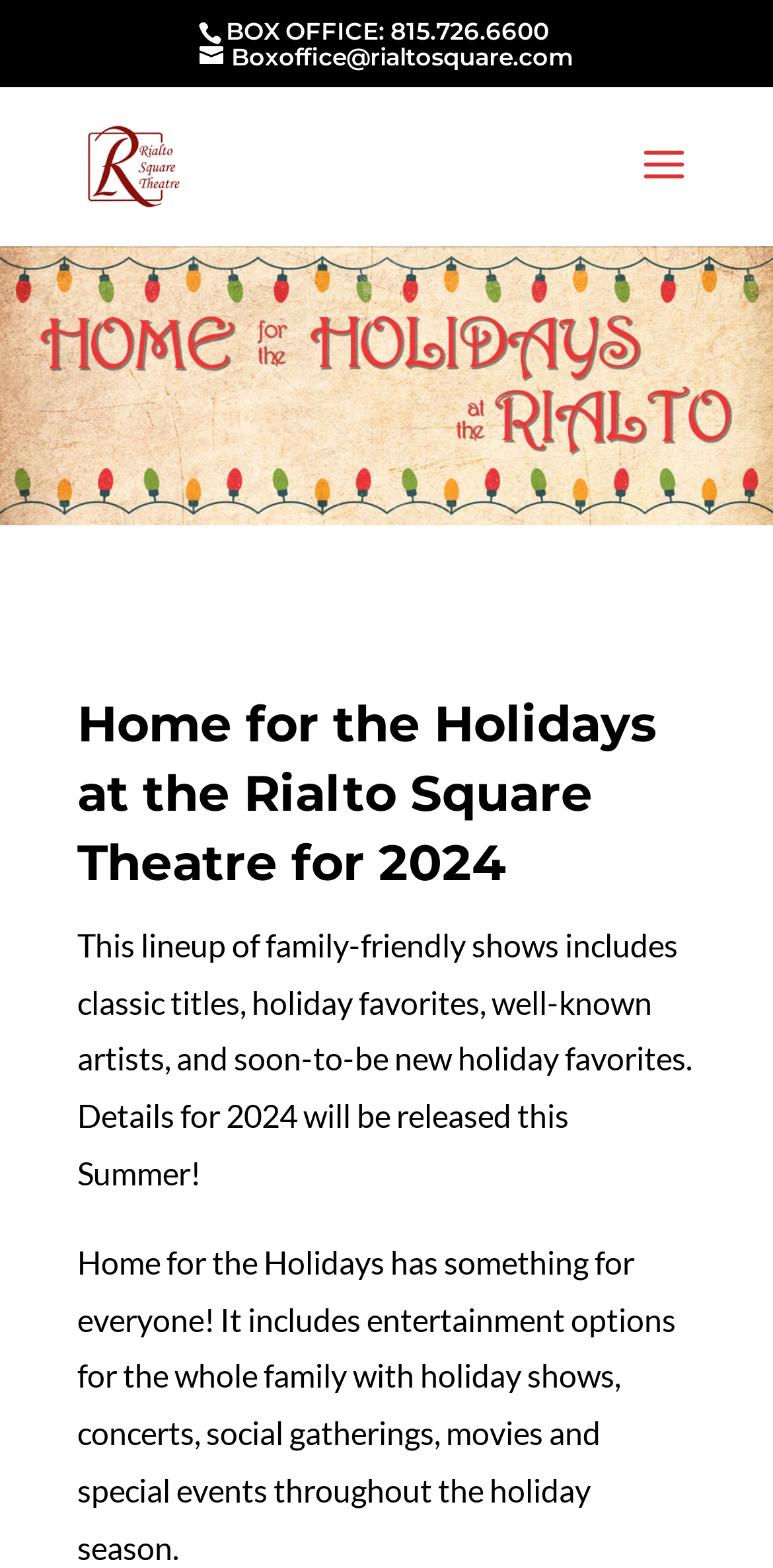Create an elaborate caption that covers all aspects of the webpage.

The webpage is about the "Home for the Holidays" event at the Rialto Square Theatre. At the top, there is a box office information section, which includes a phone number "815.726.6600" and an email address "boxoffice@rialtosquare.com". Below this section, there is a prominent image that spans the entire width of the page, showcasing "Home for the Holidays 2021".

On the left side of the page, there is a logo of the Rialto Square Theatre, accompanied by a link to the theatre's website. Above the logo, there is a heading that announces "Home for the Holidays at the Rialto Square Theatre for 2024". 

Below the heading, there are two paragraphs of text. The first paragraph describes the event, stating that it will feature a lineup of family-friendly shows, including classic titles, holiday favorites, well-known artists, and new holiday favorites. The second paragraph highlights the variety of entertainment options available during the holiday season, including holiday shows, concerts, social gatherings, movies, and special events.

Overall, the webpage appears to be promoting the "Home for the Holidays" event at the Rialto Square Theatre, providing information about the event and its offerings.